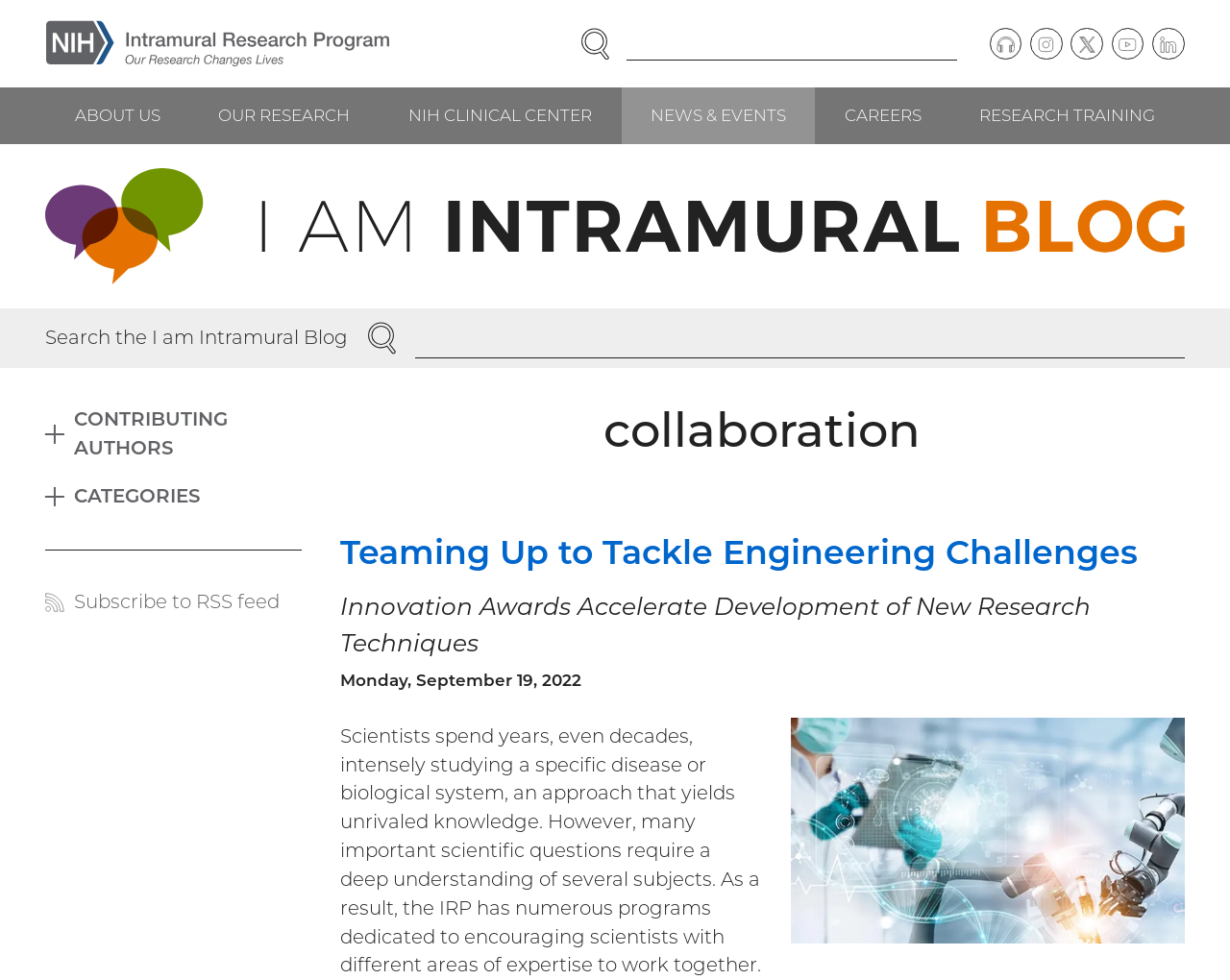Please indicate the bounding box coordinates for the clickable area to complete the following task: "Read the article Teaming Up to Tackle Engineering Challenges". The coordinates should be specified as four float numbers between 0 and 1, i.e., [left, top, right, bottom].

[0.276, 0.542, 0.925, 0.584]